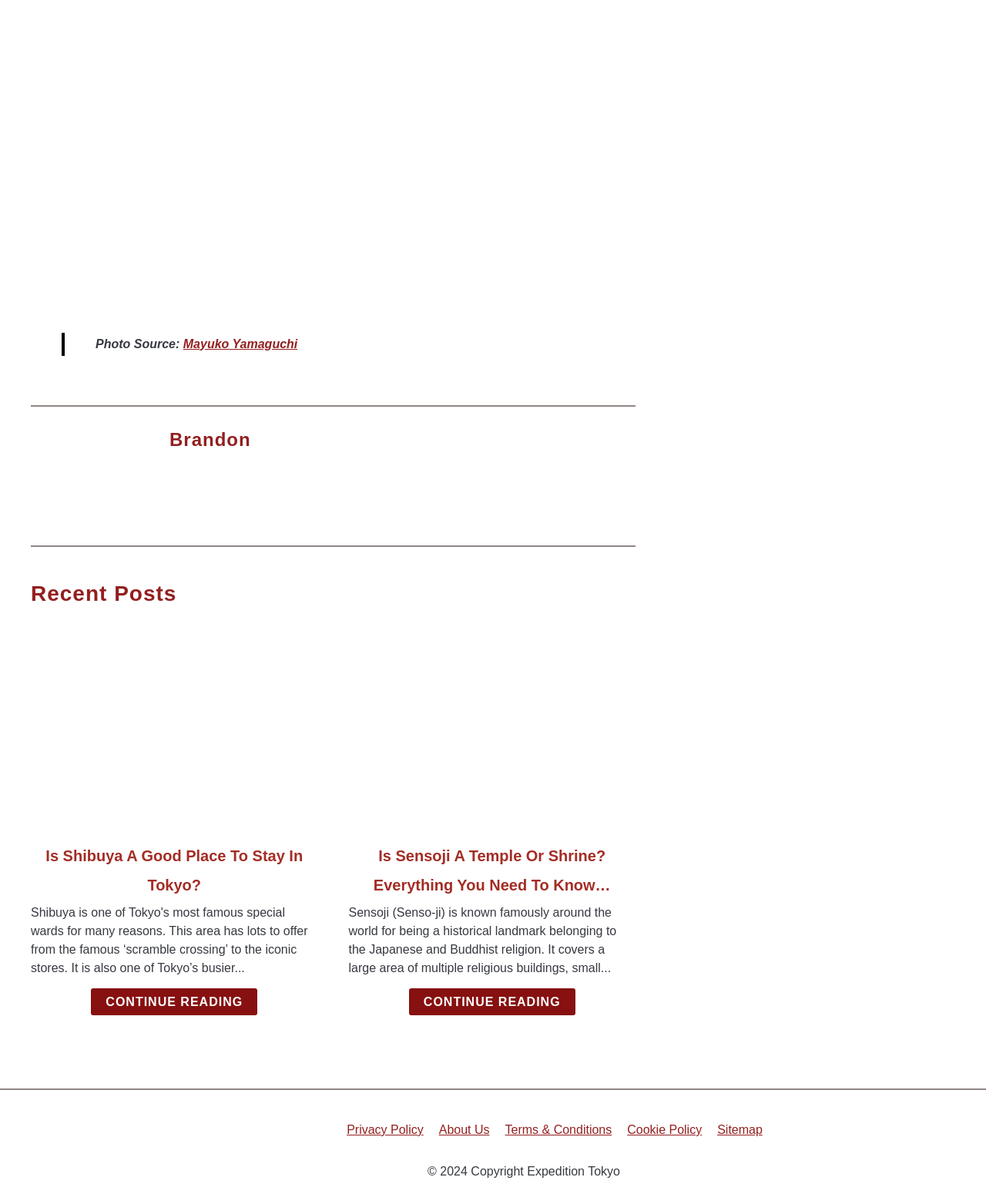Determine the bounding box coordinates of the clickable region to execute the instruction: "Read about Is Shibuya A Good Place To Stay In Tokyo?". The coordinates should be four float numbers between 0 and 1, denoted as [left, top, right, bottom].

[0.031, 0.519, 0.322, 0.686]